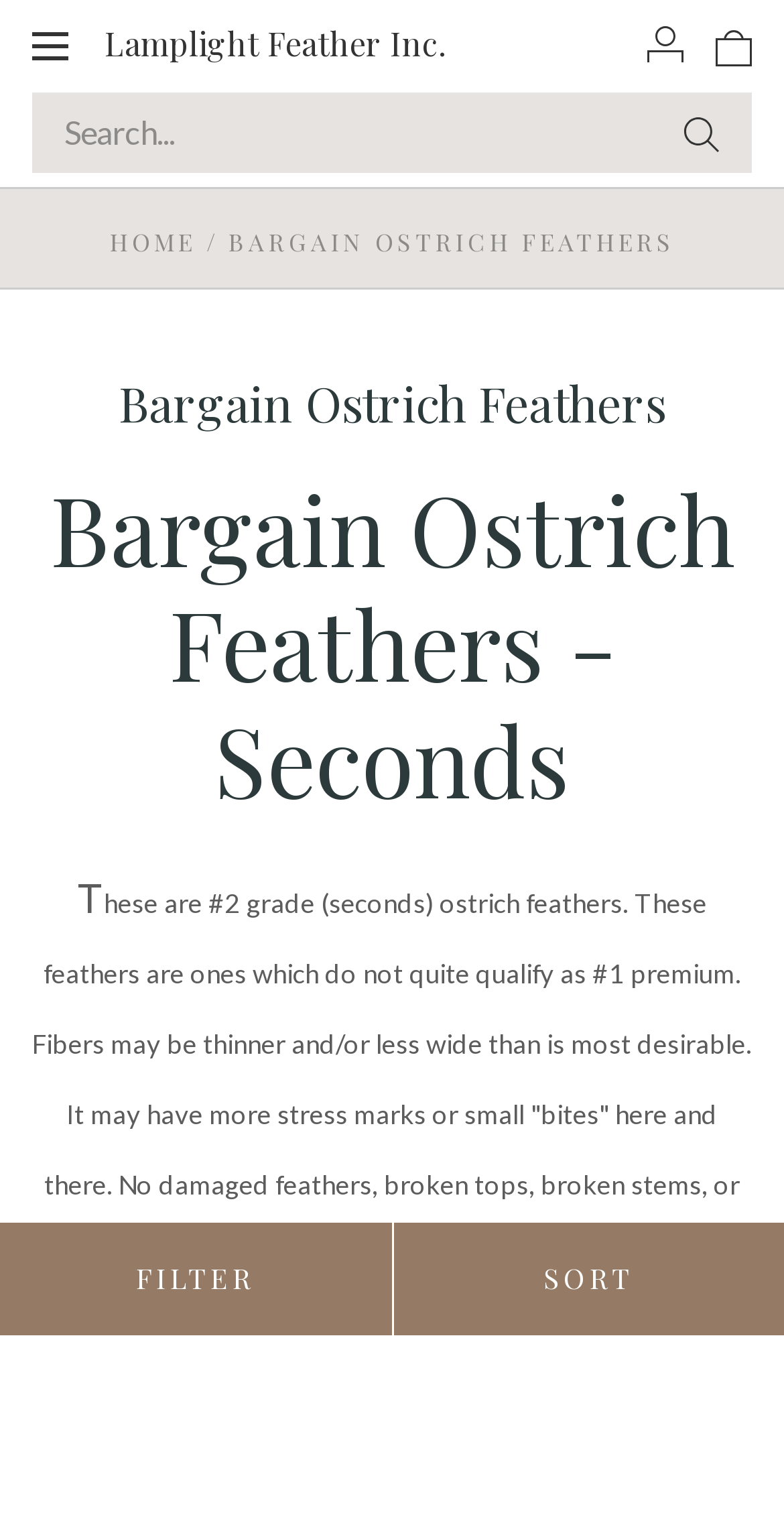Answer the question with a single word or phrase: 
What is the company name?

Lamplight Feather Inc.